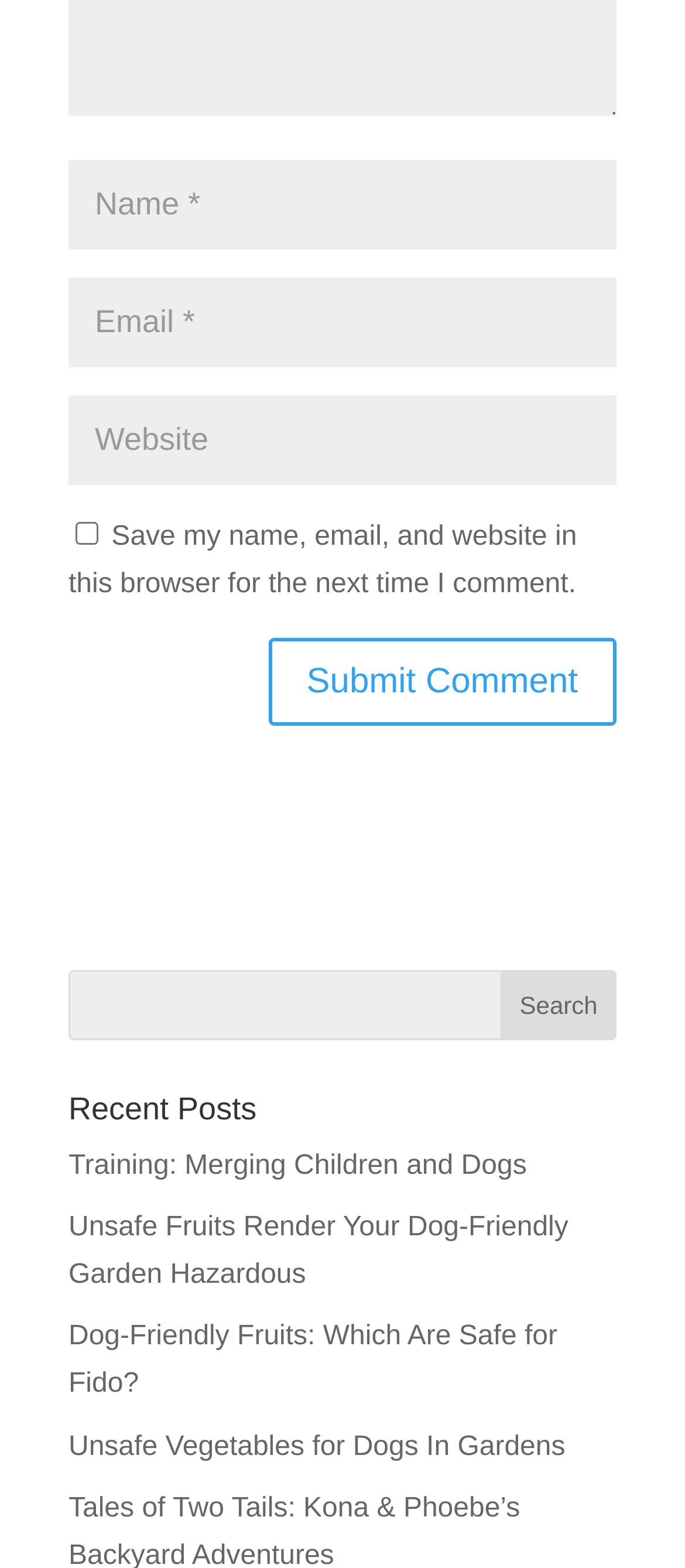Using the provided description input value="Website" name="url", find the bounding box coordinates for the UI element. Provide the coordinates in (top-left x, top-left y, bottom-right x, bottom-right y) format, ensuring all values are between 0 and 1.

[0.1, 0.252, 0.9, 0.31]